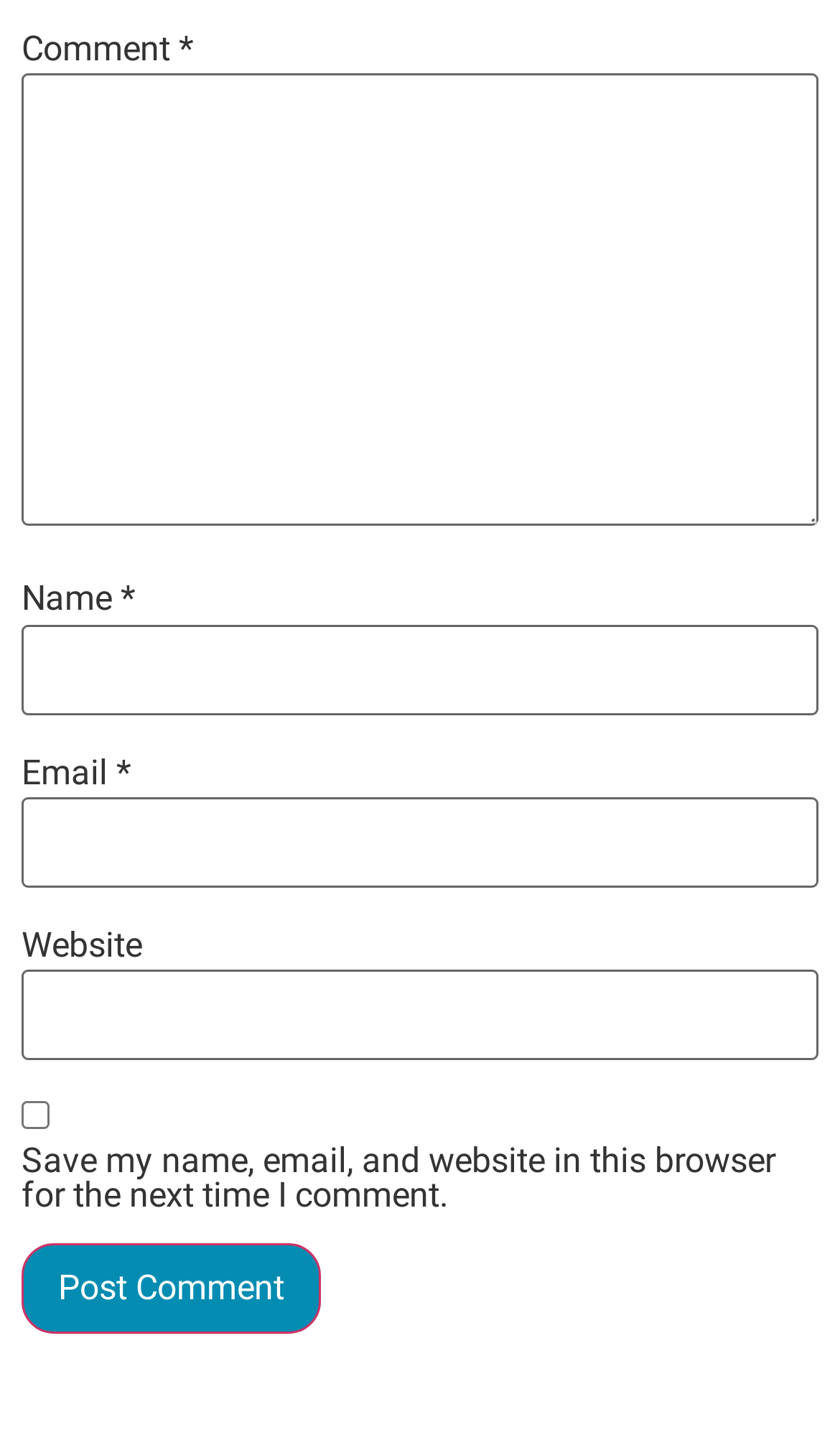What is the description of the 'Email' textbox?
Provide a well-explained and detailed answer to the question.

The 'Email' textbox has a description of 'Email *', indicating that it is a required field. Additionally, it has a describedby attribute referencing 'email-notes', which may provide additional information about the email field.